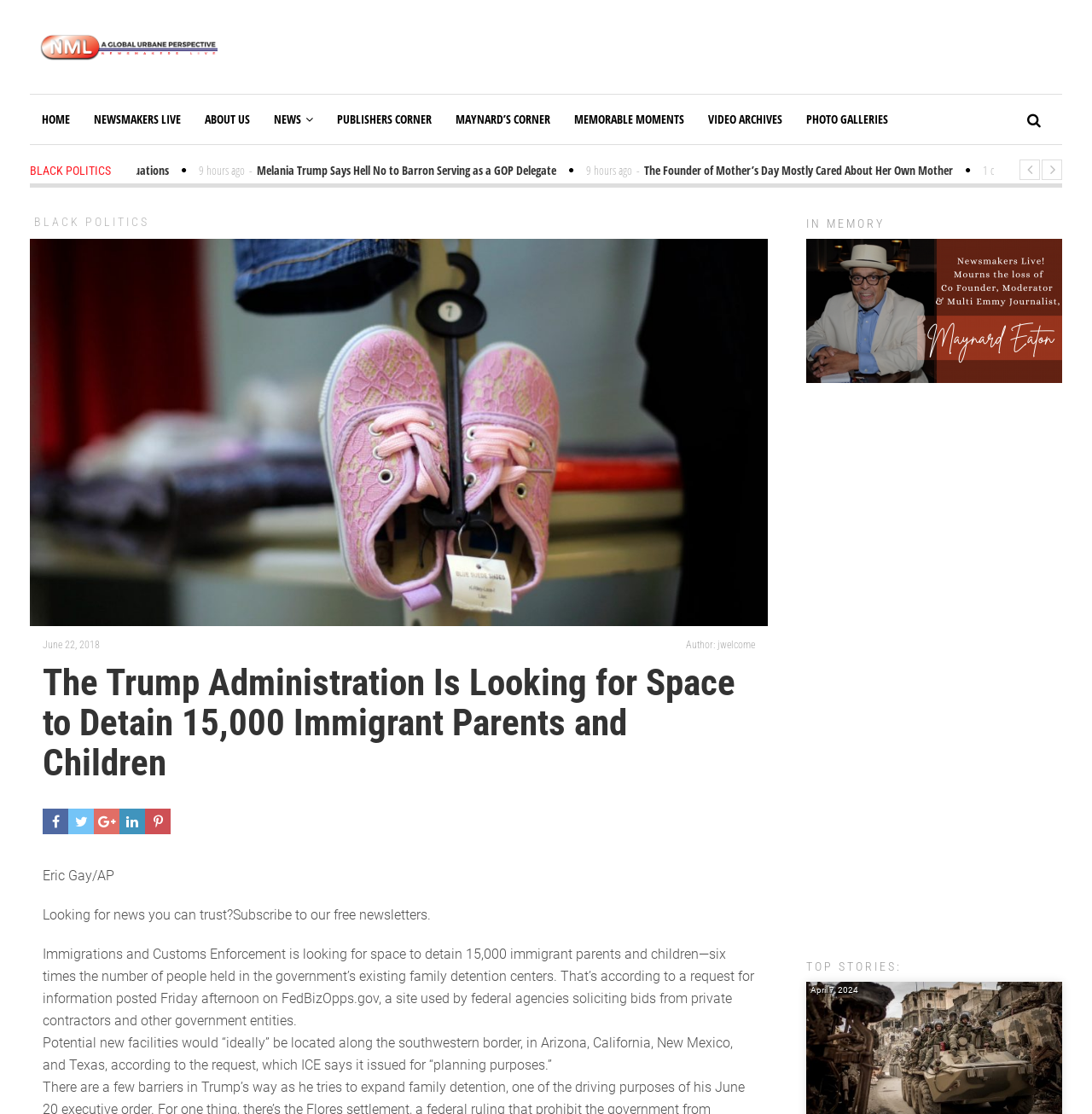How many times is the word 'immigrant' mentioned in the article?
From the screenshot, supply a one-word or short-phrase answer.

2